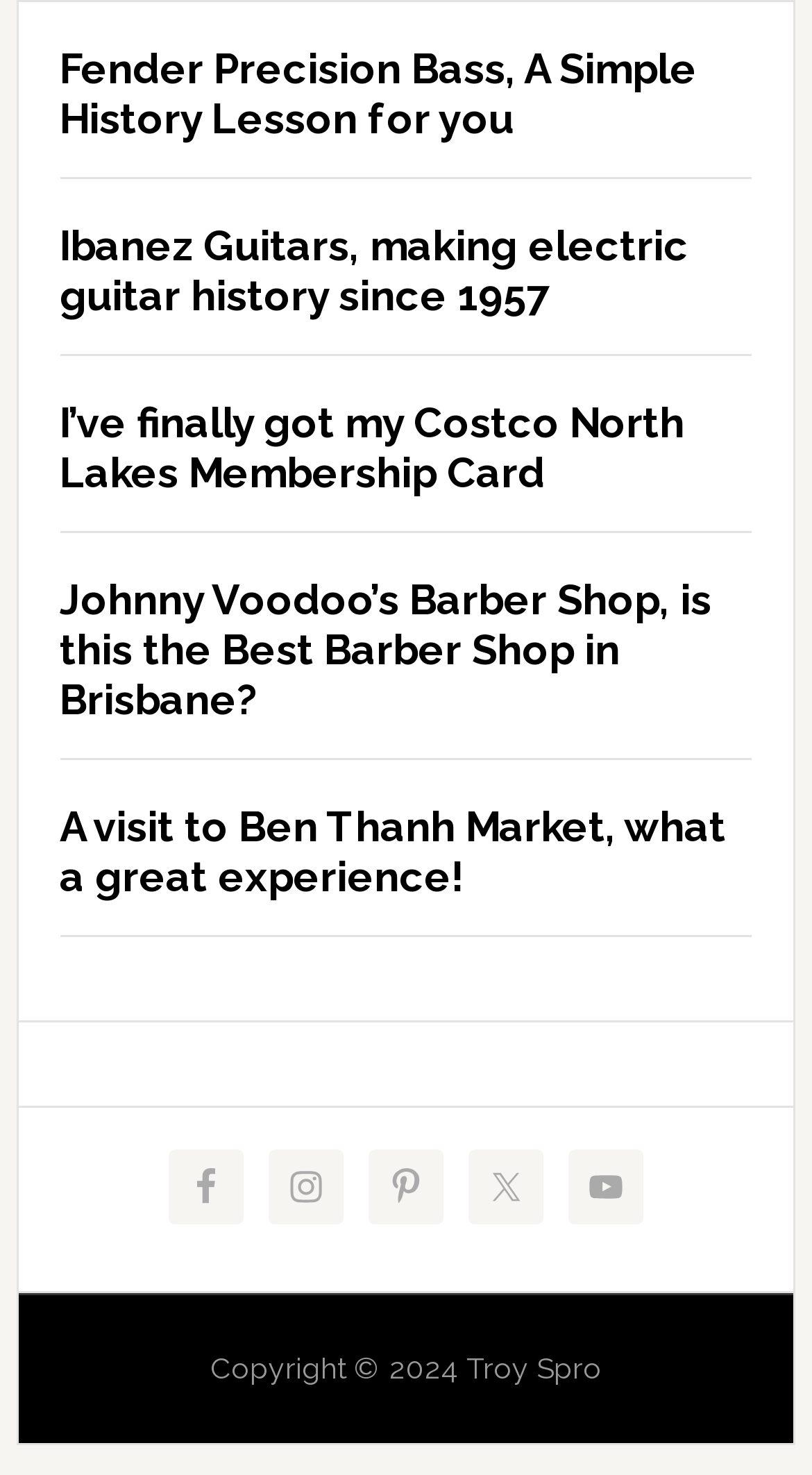Refer to the image and answer the question with as much detail as possible: What is the topic of the first article?

The first article on the webpage has a heading that reads 'Fender Precision Bass, A Simple History Lesson for you', which suggests that the topic of the article is the Fender Precision Bass.